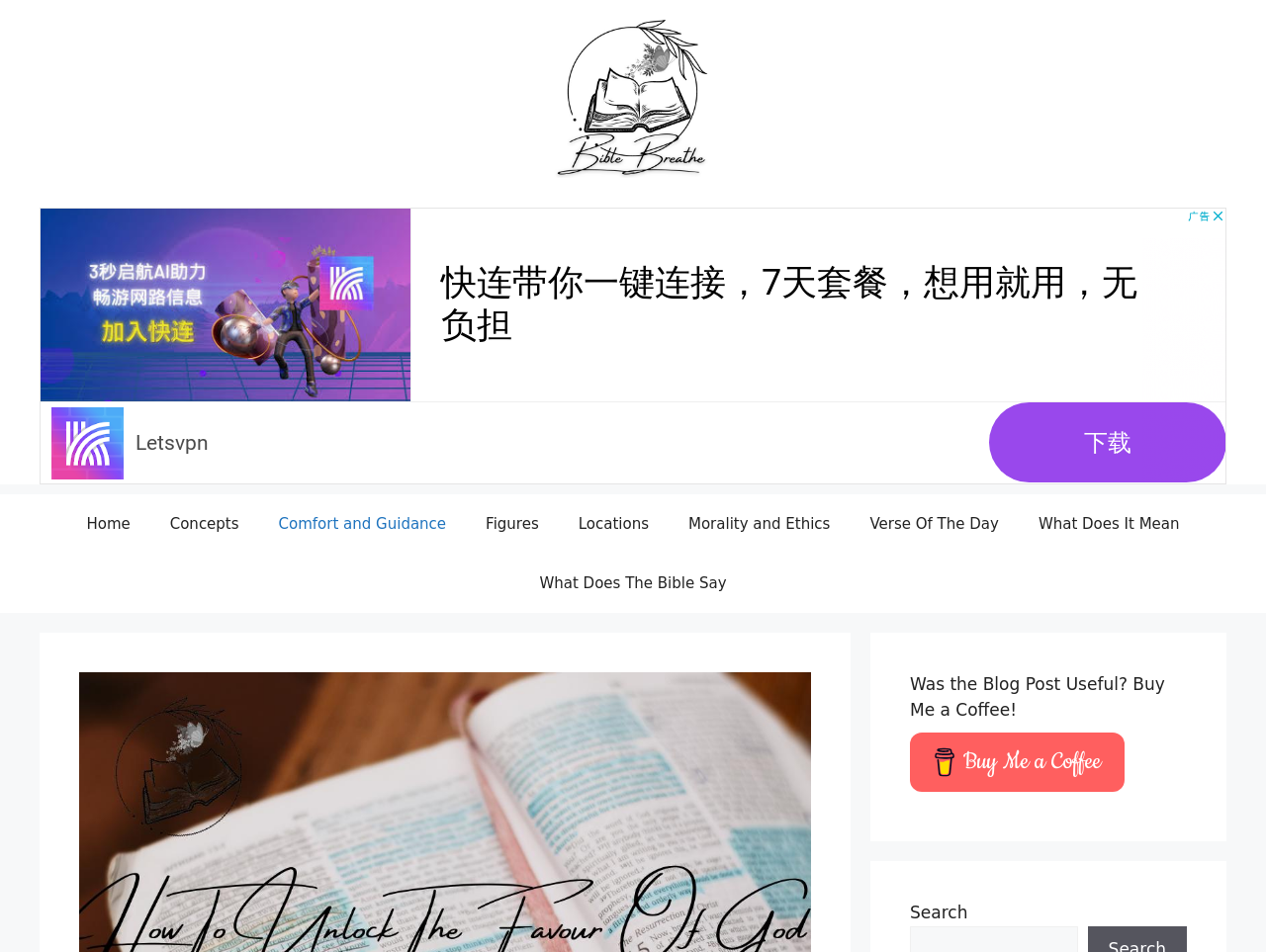What is the website's domain name?
Please provide a detailed and thorough answer to the question.

I found the website's domain name by looking at the banner element at the top of the page, which contains a link with the text 'biblebreathe.com'.